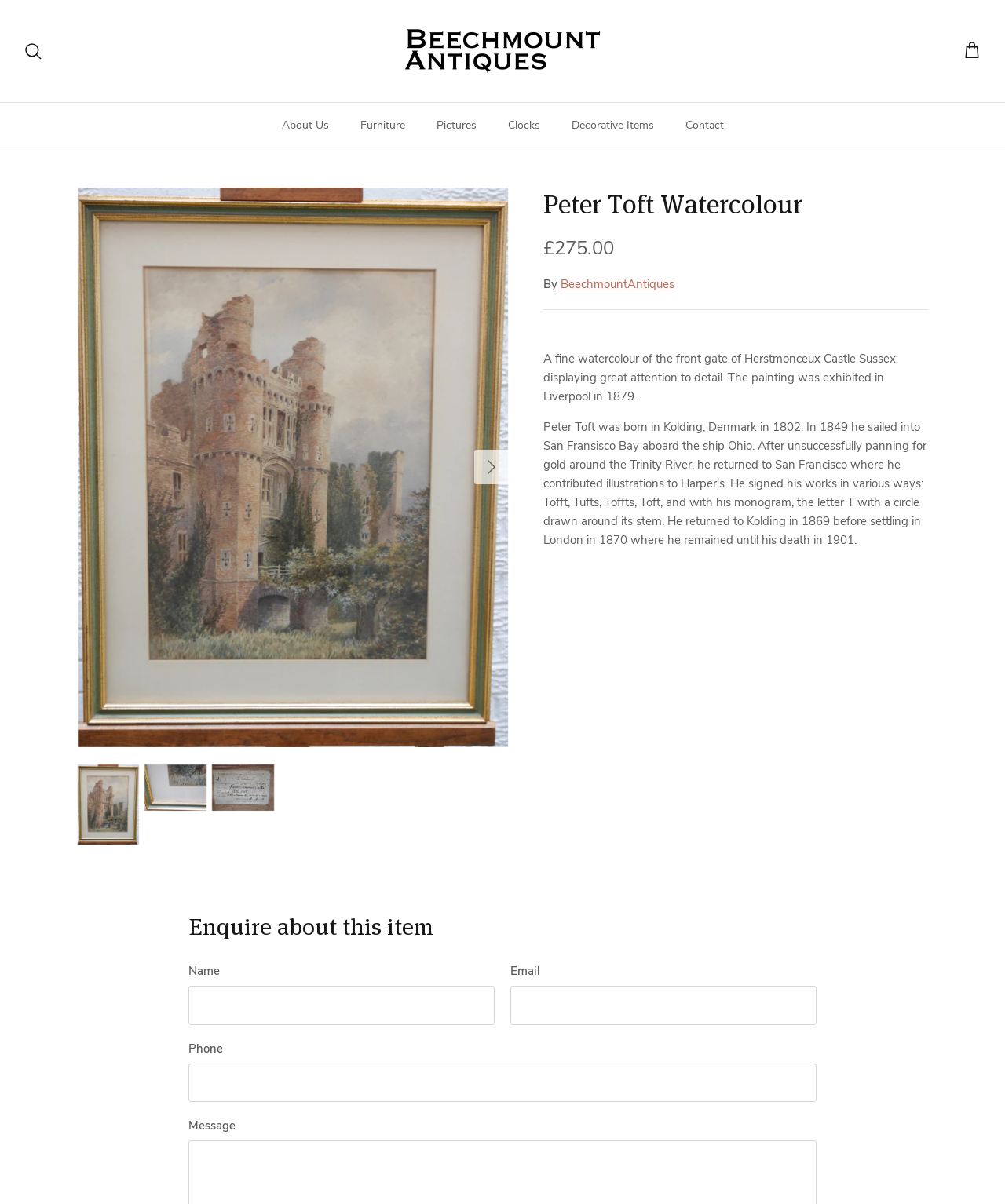Predict the bounding box coordinates of the area that should be clicked to accomplish the following instruction: "Enquire about this item". The bounding box coordinates should consist of four float numbers between 0 and 1, i.e., [left, top, right, bottom].

[0.188, 0.757, 0.812, 0.78]